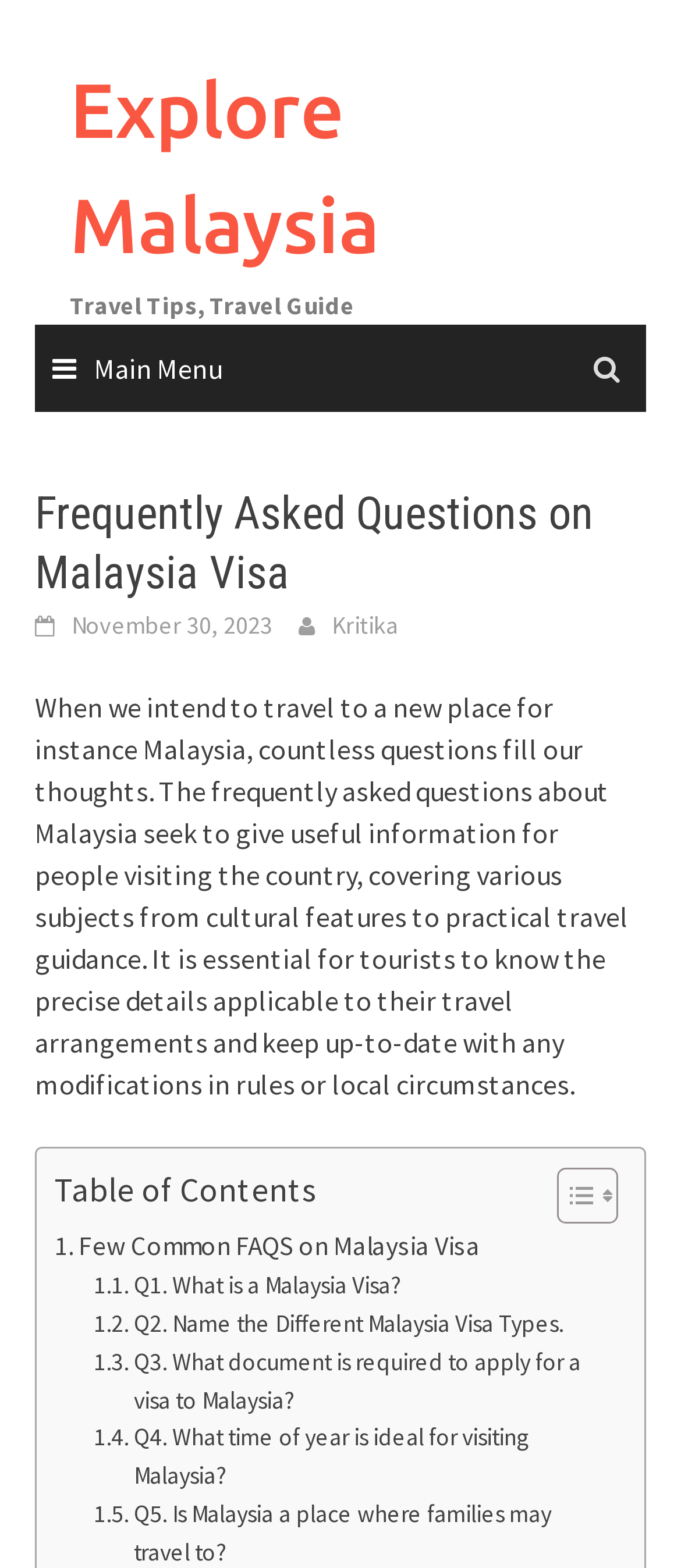Identify the primary heading of the webpage and provide its text.

Frequently Asked Questions on Malaysia Visa